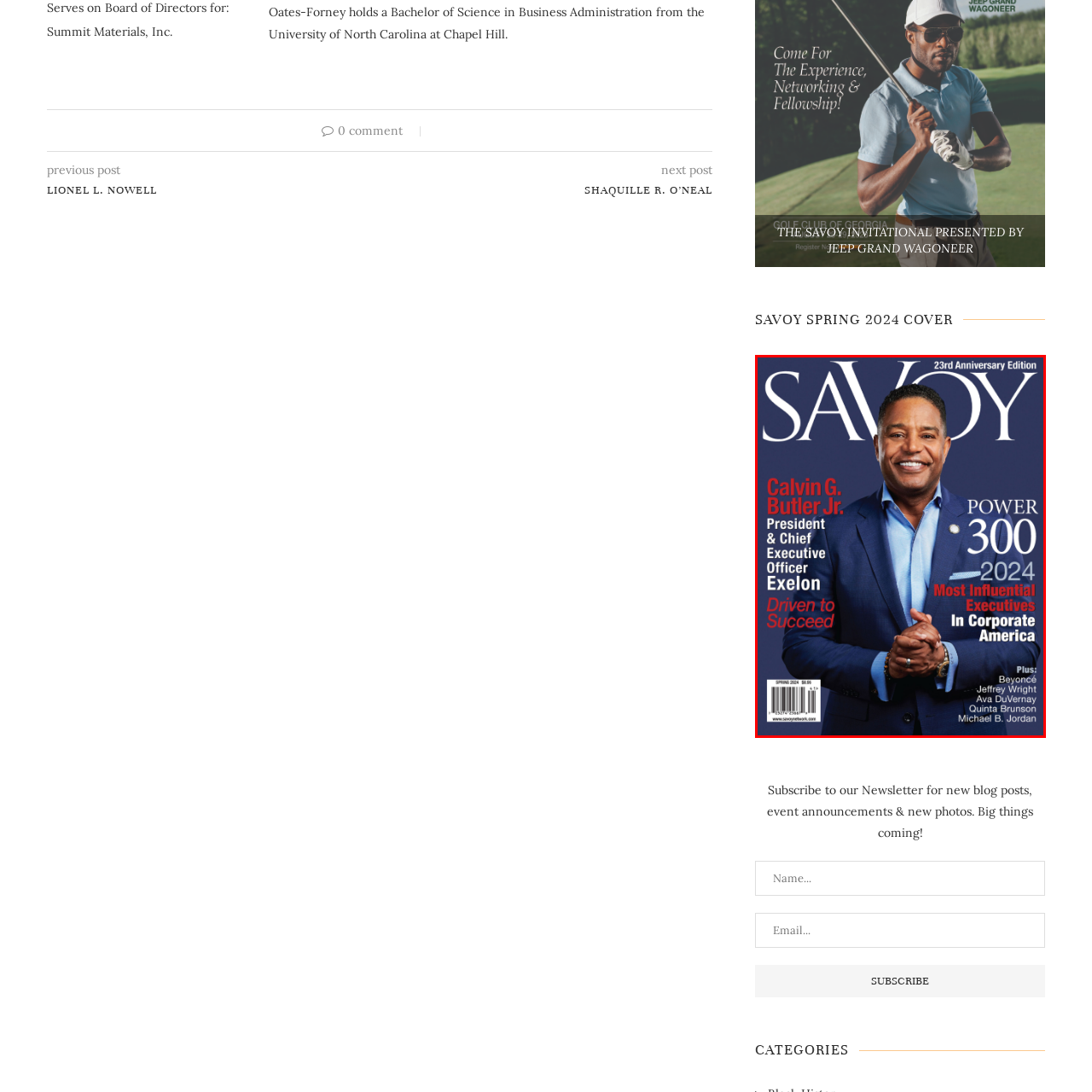Please provide a comprehensive description of the image highlighted by the red bounding box.

The image features the cover of the **Savoy Magazine**, celebrating its **23rd Anniversary Edition**. It prominently displays **Calvin G. Butler Jr.**, who is identified as the **President & Chief Executive Officer of Exelon**. He is portrayed confidently in a dark suit with a light blue shirt and is smiling at the camera, emphasizing his leadership. The cover highlights a special feature titled **“POWER 300 - 2024”**, showcasing **“Most Influential Executives In Corporate America”**. Additionally, the cover lists notable contributors and personalities such as **Beyoncé, Jeffrey Wright, Ava DuVernay, Quinta Brunson,** and **Michael B. Jordan**. The design merges sophistication with inspirational themes, celebrating achievements and contributions within the corporate landscape.